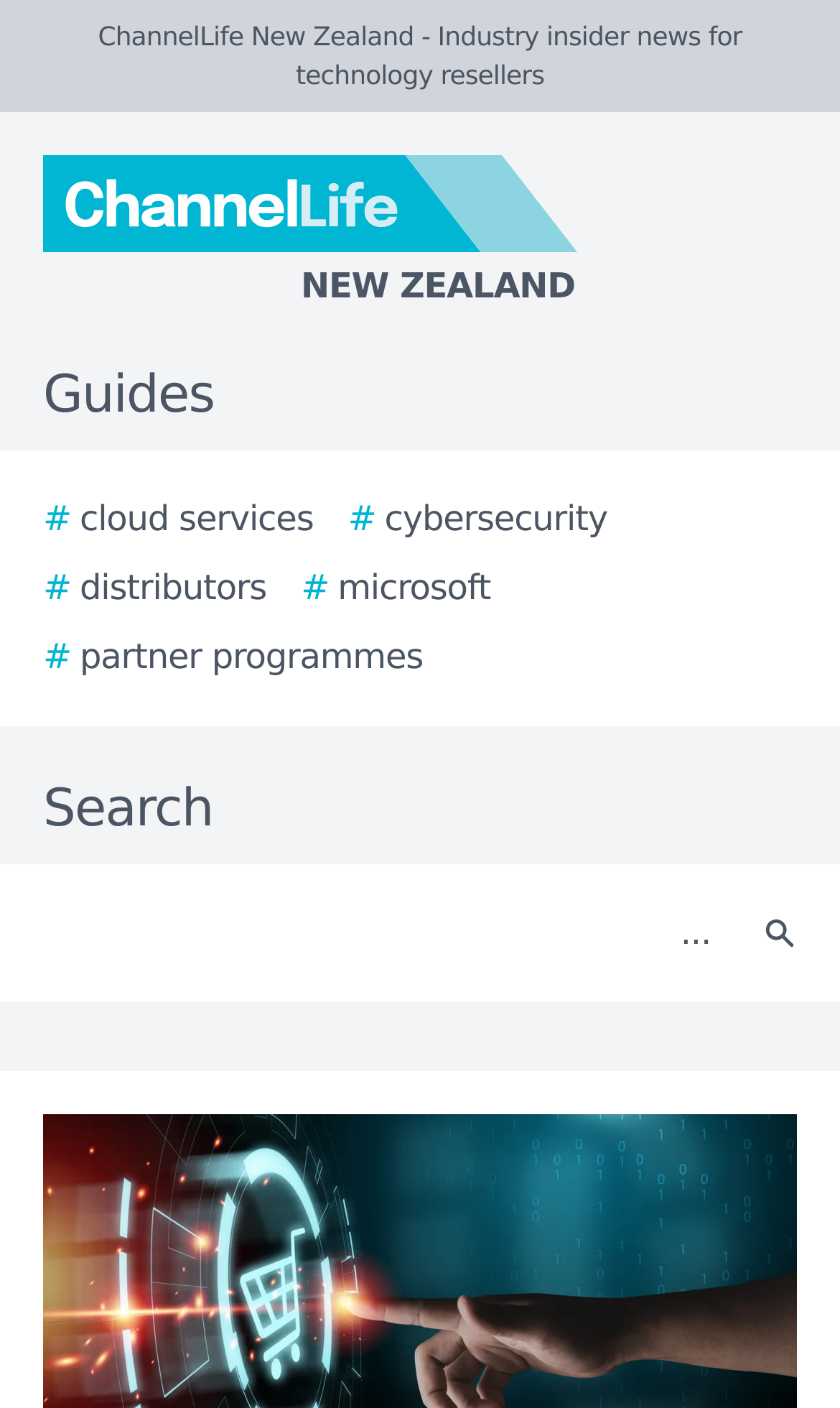What is the purpose of the textbox?
Identify the answer in the screenshot and reply with a single word or phrase.

Search